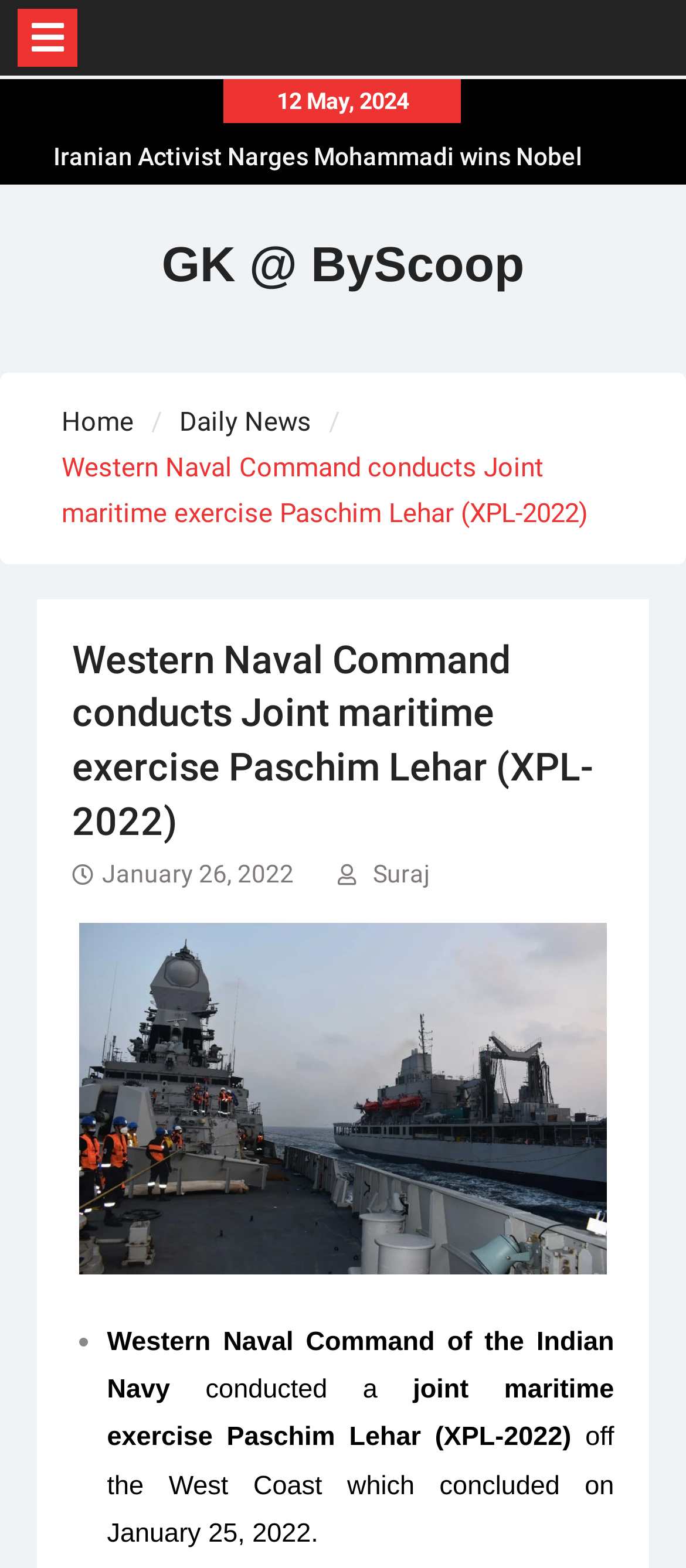Please find and give the text of the main heading on the webpage.

Western Naval Command conducts Joint maritime exercise Paschim Lehar (XPL-2022)